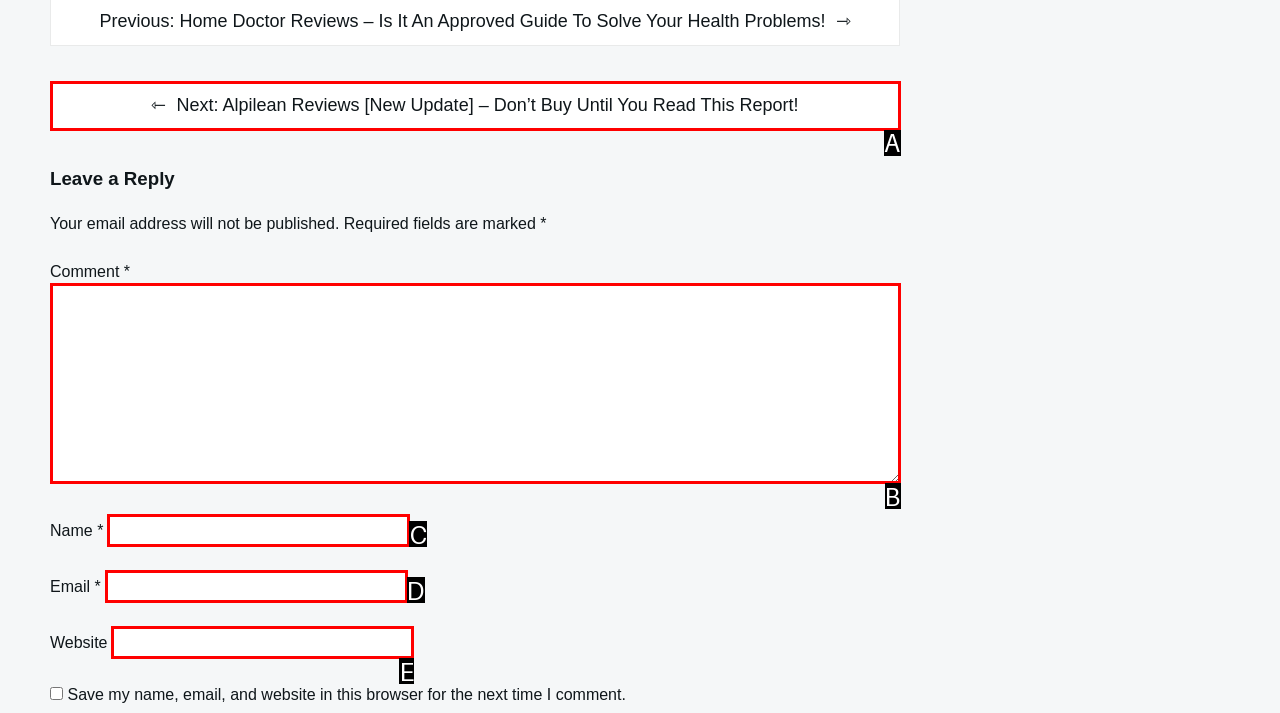Select the letter that corresponds to this element description: parent_node: Website name="url"
Answer with the letter of the correct option directly.

E